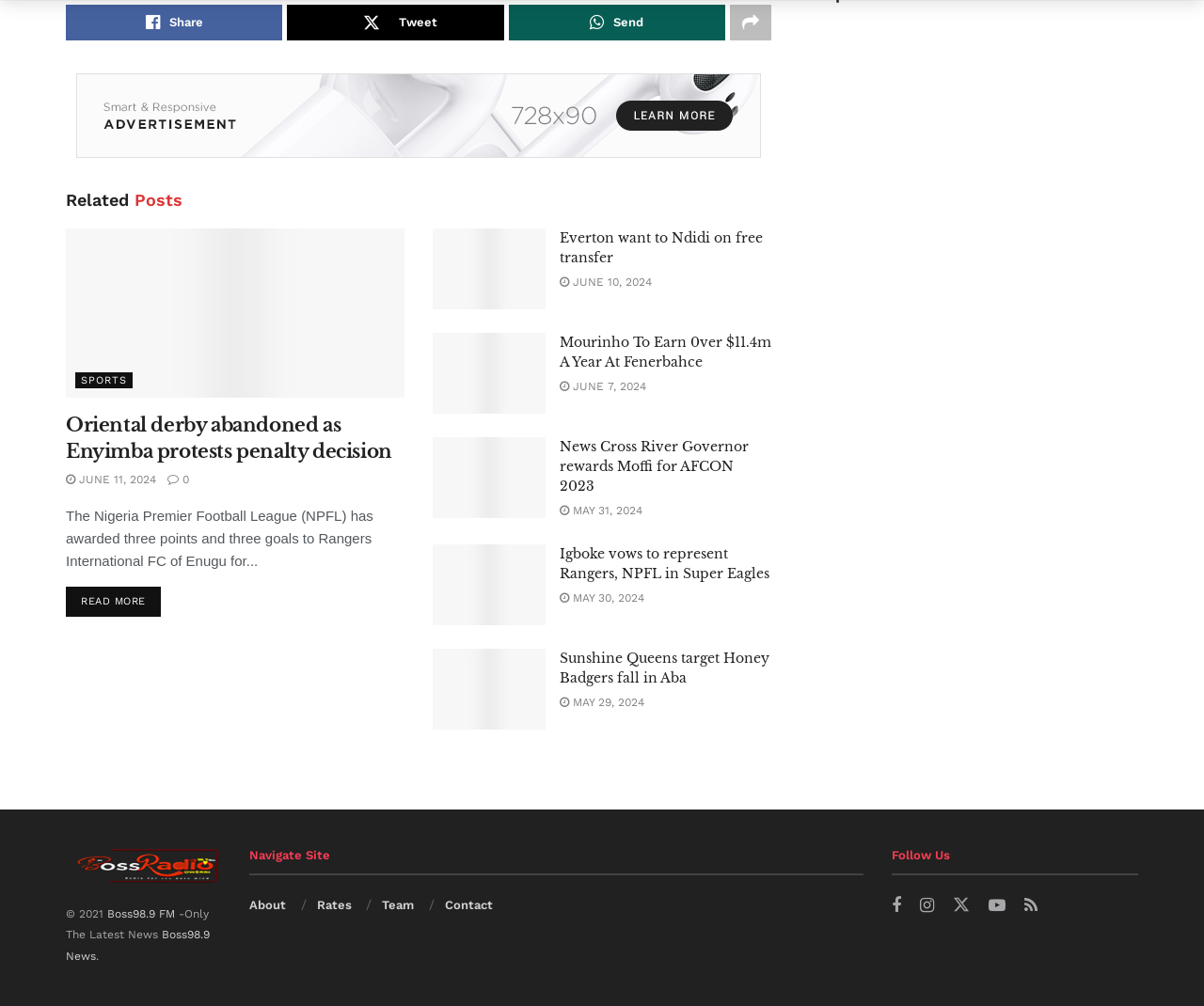Please identify the bounding box coordinates of the clickable element to fulfill the following instruction: "Share on social media". The coordinates should be four float numbers between 0 and 1, i.e., [left, top, right, bottom].

[0.055, 0.005, 0.235, 0.04]